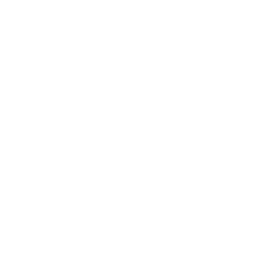What level of sun protection does the back panel offer?
Can you give a detailed and elaborate answer to the question?

According to the caption, the back panel of the jersey is 'equipped with SPF 50 protection against direct sun exposure', providing a high level of protection against the sun's harmful rays.